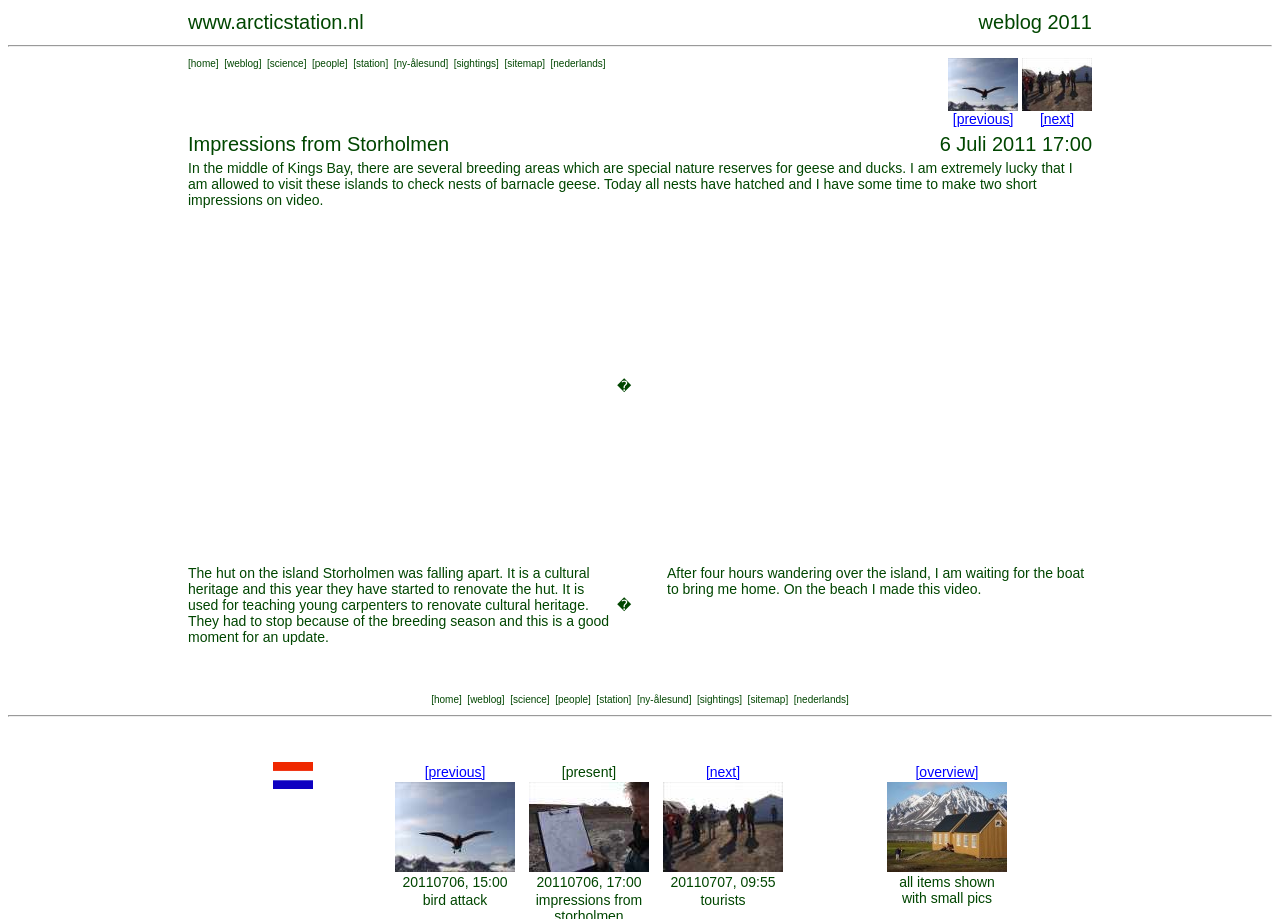What is the date of the first blog post?
Please provide a comprehensive answer based on the contents of the image.

The first blog post is located in the middle of the webpage, and it has a date stamp of '6 Juli 2011 17:00'.